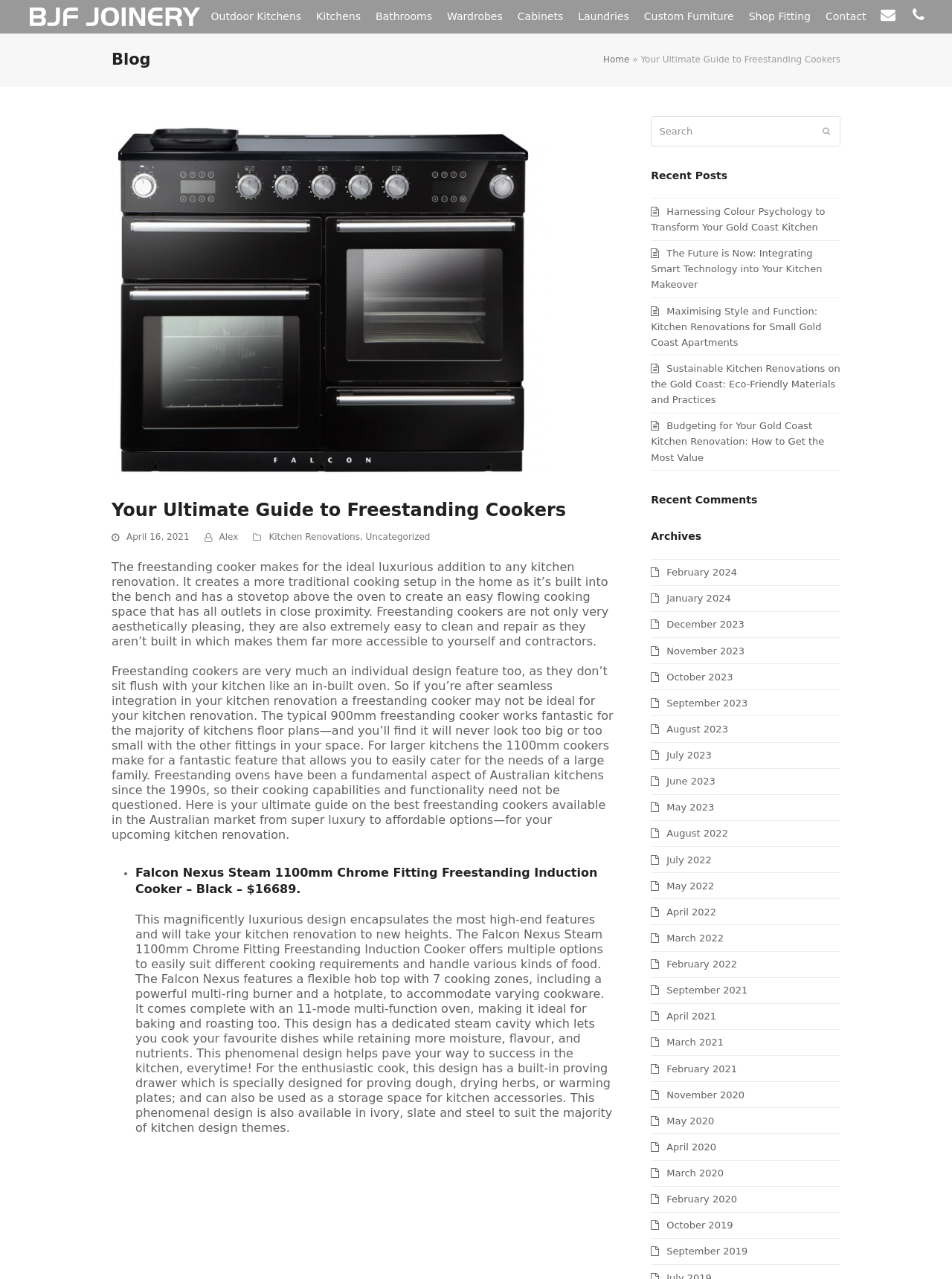Find and provide the bounding box coordinates for the UI element described here: "Uncategorized". The coordinates should be given as four float numbers between 0 and 1: [left, top, right, bottom].

[0.384, 0.416, 0.452, 0.424]